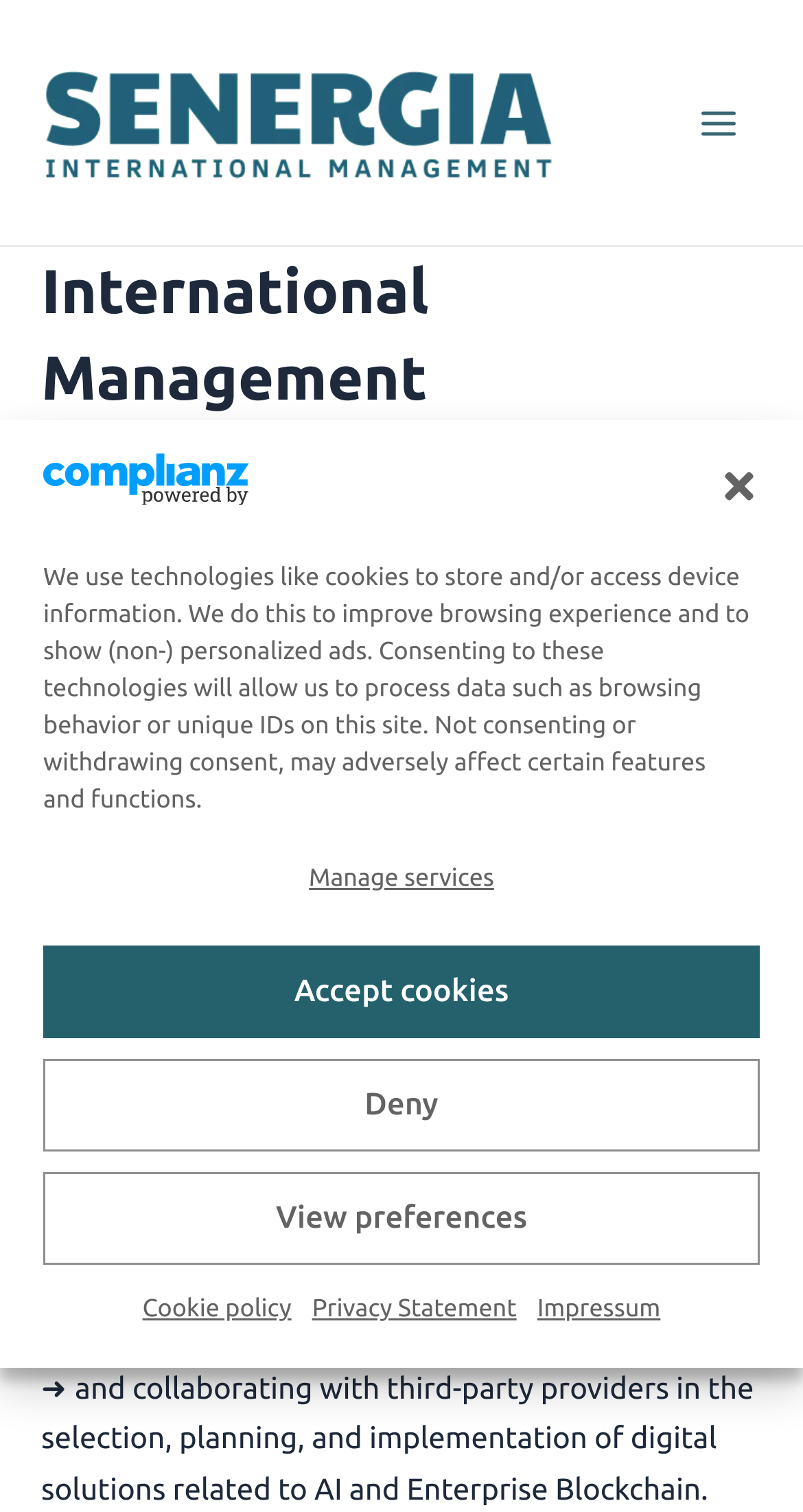Determine the bounding box coordinates of the clickable element necessary to fulfill the instruction: "Close the cookie consent dialog". Provide the coordinates as four float numbers within the 0 to 1 range, i.e., [left, top, right, bottom].

[0.895, 0.307, 0.946, 0.335]